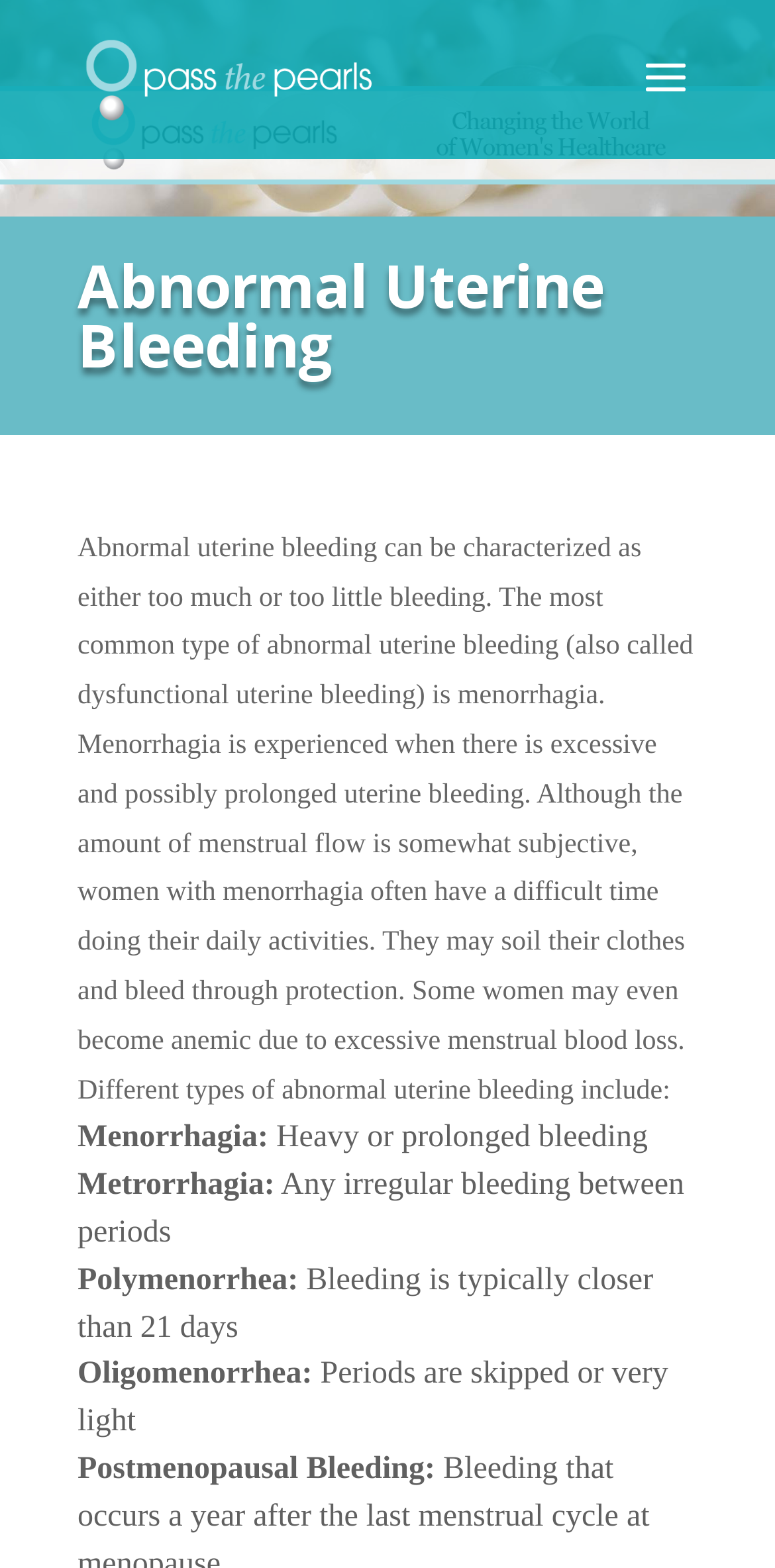Extract the main title from the webpage and generate its text.

Abnormal Uterine Bleeding